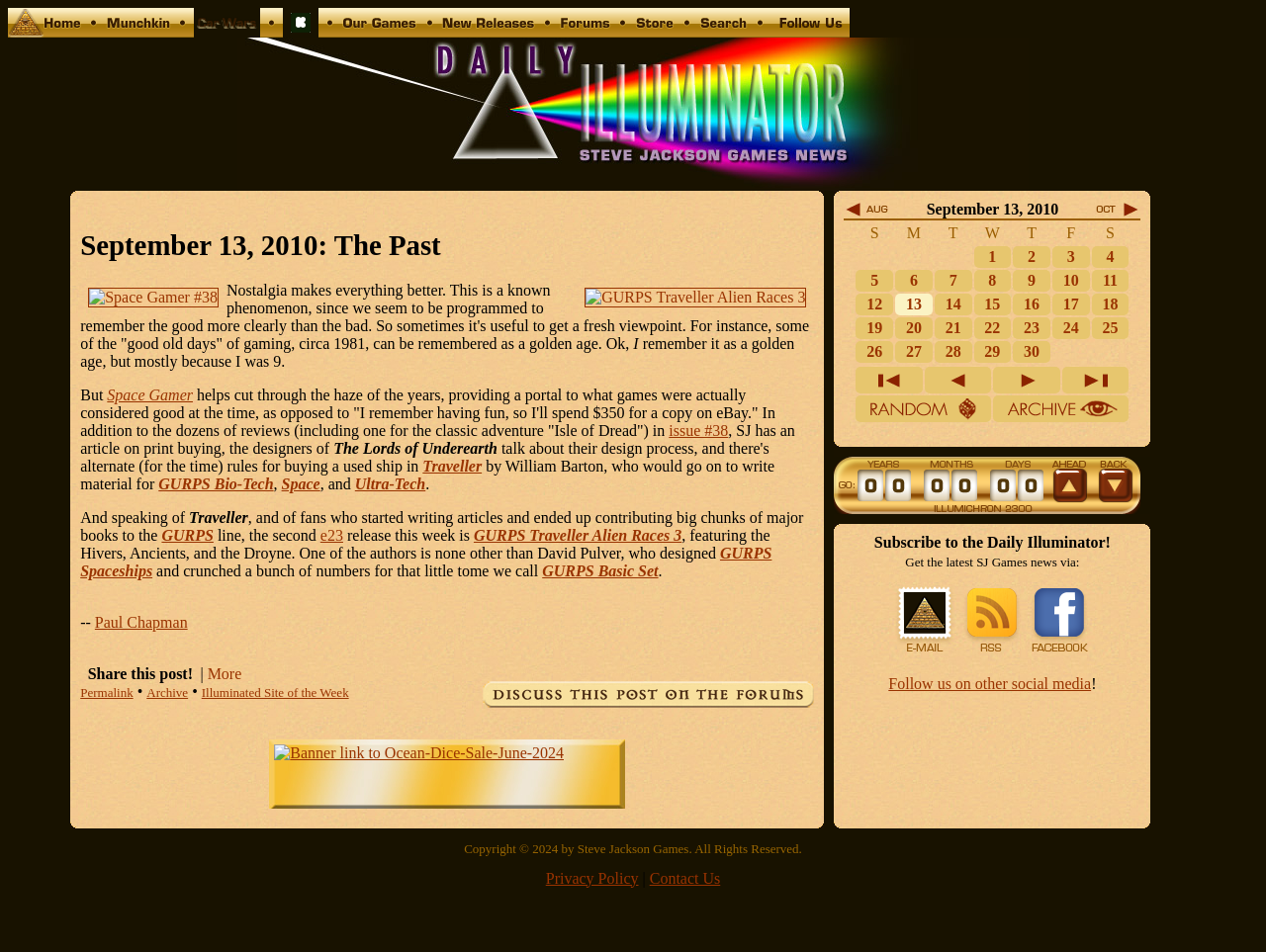What is the name of the game mentioned in the article?
Using the picture, provide a one-word or short phrase answer.

Space Gamer